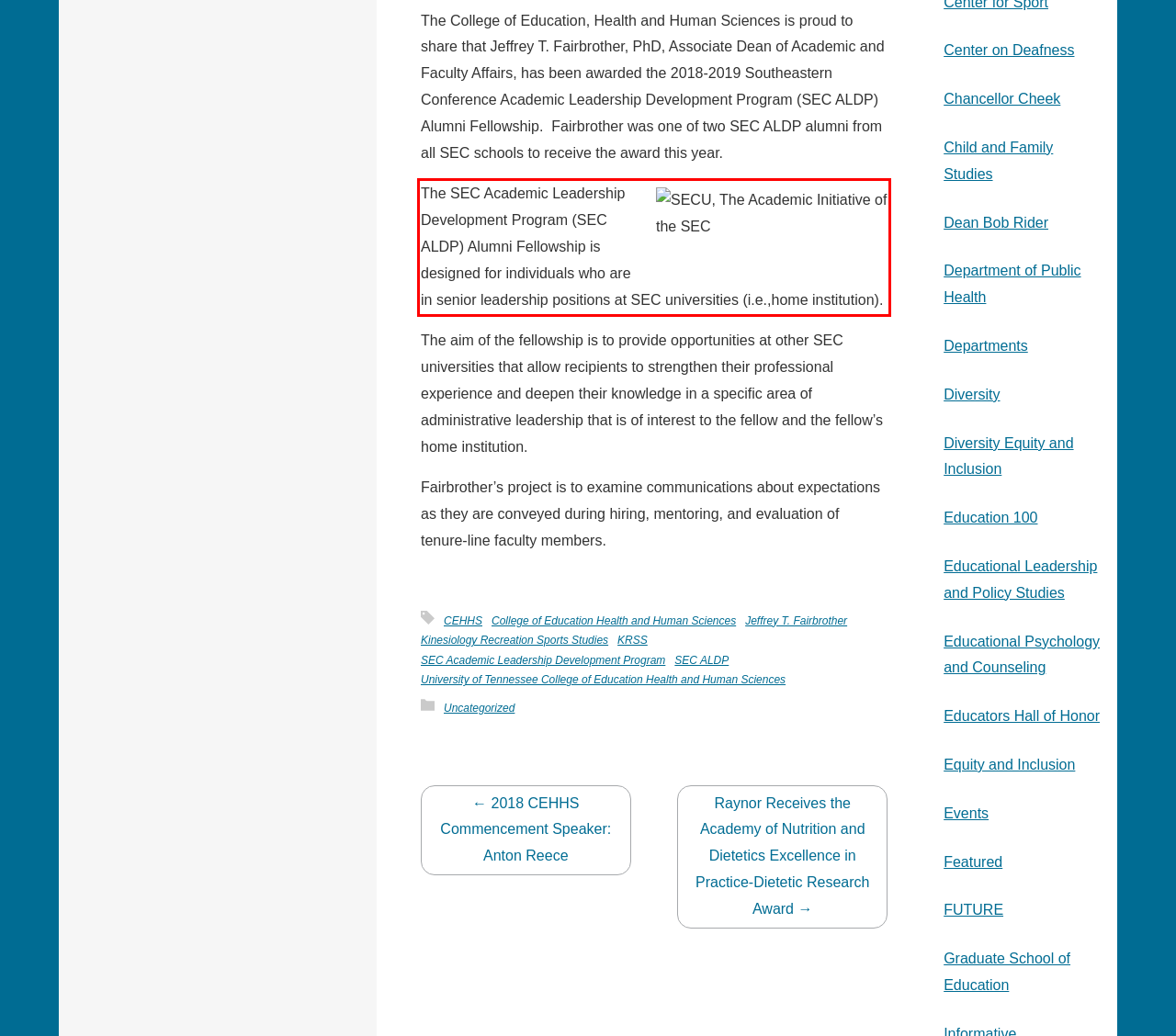Examine the webpage screenshot and use OCR to obtain the text inside the red bounding box.

The SEC Academic Leadership Development Program (SEC ALDP) Alumni Fellowship is designed for individuals who are in senior leadership positions at SEC universities (i.e.,home institution).